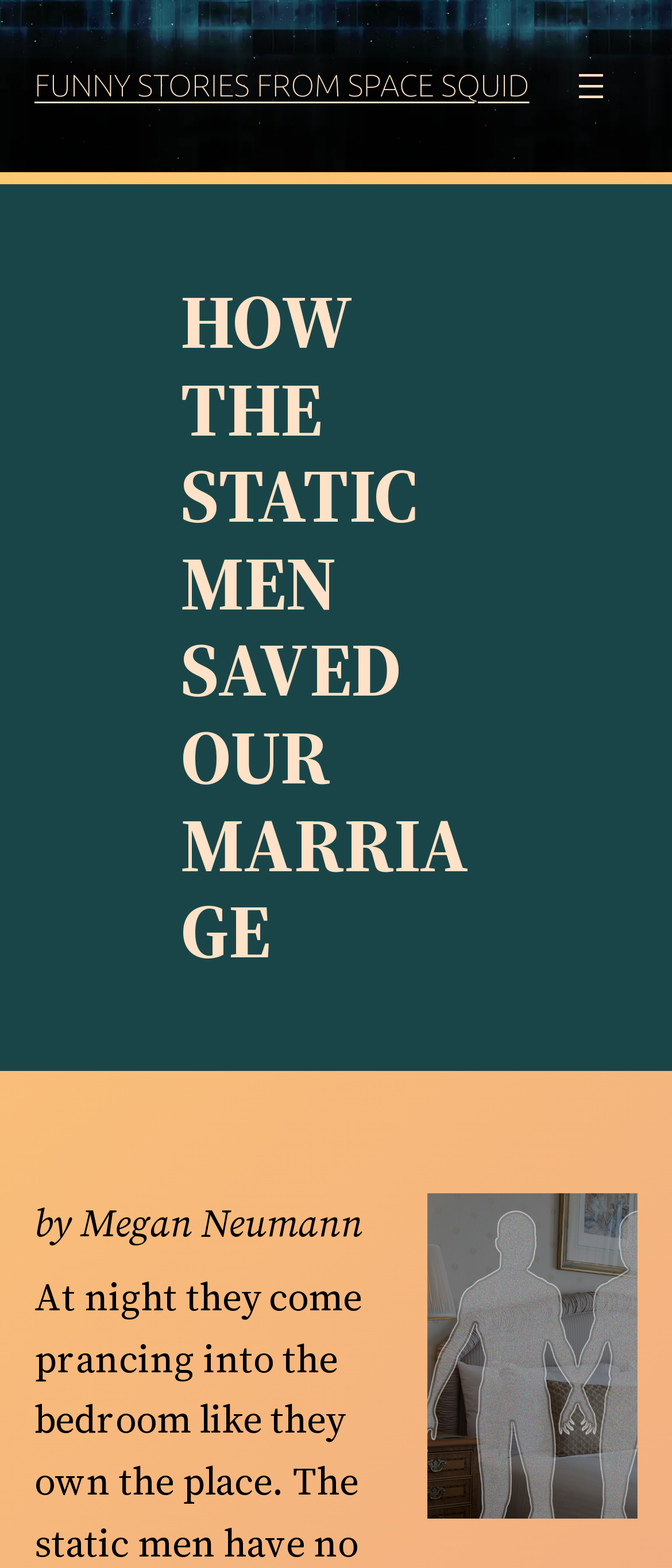Please determine the heading text of this webpage.

FUNNY STORIES FROM SPACE SQUID